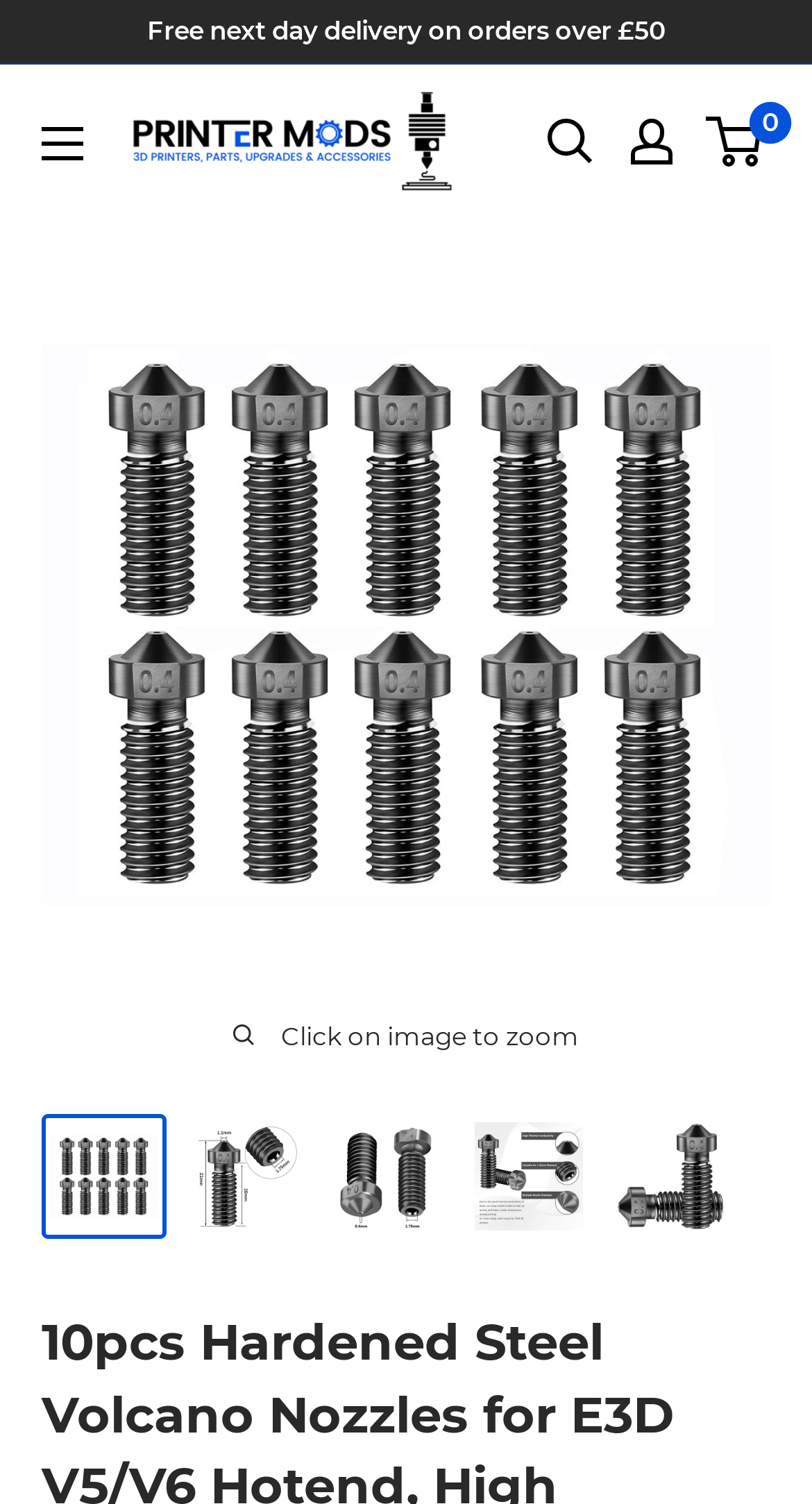Show the bounding box coordinates for the element that needs to be clicked to execute the following instruction: "View shopping cart". Provide the coordinates in the form of four float numbers between 0 and 1, i.e., [left, top, right, bottom].

[0.874, 0.078, 0.938, 0.111]